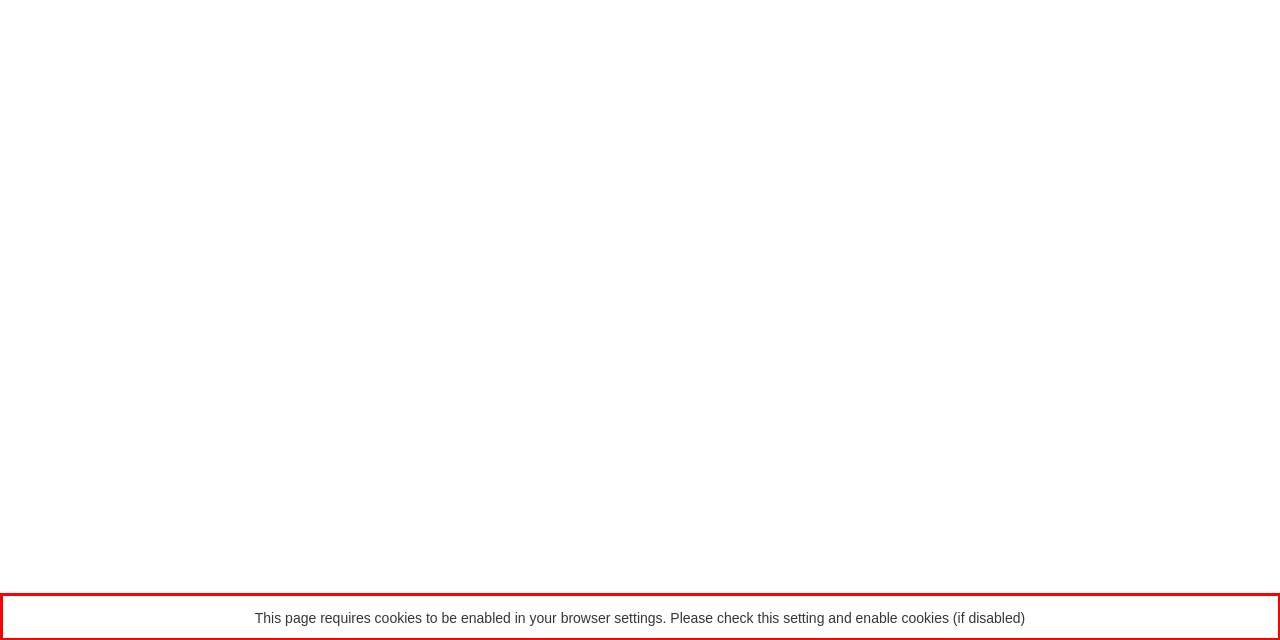Given a webpage screenshot, identify the text inside the red bounding box using OCR and extract it.

This page requires cookies to be enabled in your browser settings. Please check this setting and enable cookies (if disabled)